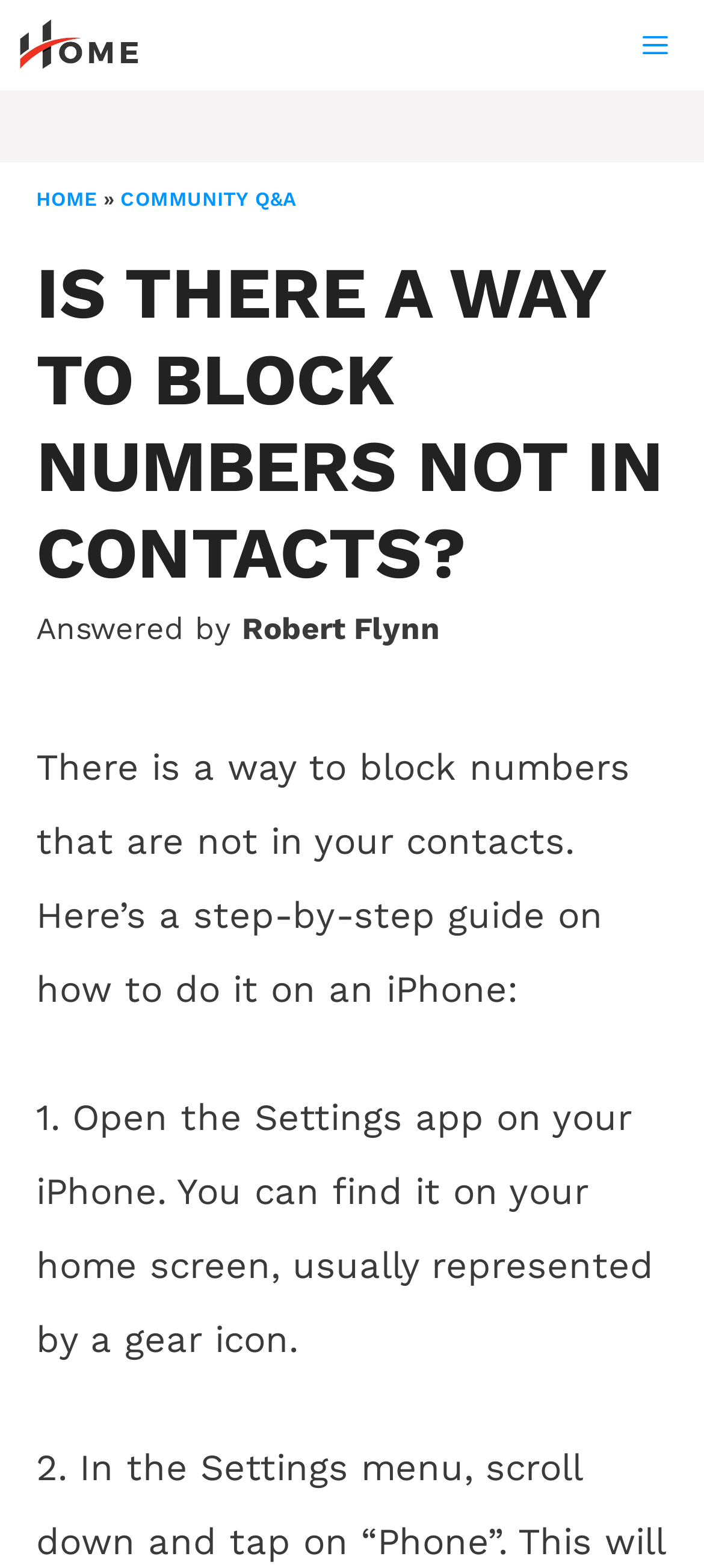Offer a comprehensive description of the webpage’s content and structure.

The webpage appears to be a Q&A page, with a focus on providing a step-by-step guide on how to block numbers not in contacts on an iPhone. 

At the top left of the page, there is a link labeled "H.O.M.E." accompanied by an image, which is likely a logo or a navigation element. On the top right, there is a button labeled "MENU" that controls a mobile menu.

Below the top navigation elements, there is a header section that spans almost the entire width of the page. Within this section, there is a navigation element labeled "breadcrumbs" that displays a hierarchical path, showing the current page's position within the website's structure. The breadcrumbs consist of two links, "HOME" and "COMMUNITY Q&A", separated by a "»" symbol.

The main content of the page is headed by a prominent heading that reads "IS THERE A WAY TO BLOCK NUMBERS NOT IN CONTACTS?". Below this heading, there is a section that displays the author's name, "Robert Flynn", preceded by the label "Answered by".

The main content of the page is divided into a series of steps, with the first step being "1. Open the Settings app on your iPhone. You can find it on your home screen, usually represented by a gear icon." This step is displayed in a block of text that spans almost the entire width of the page.